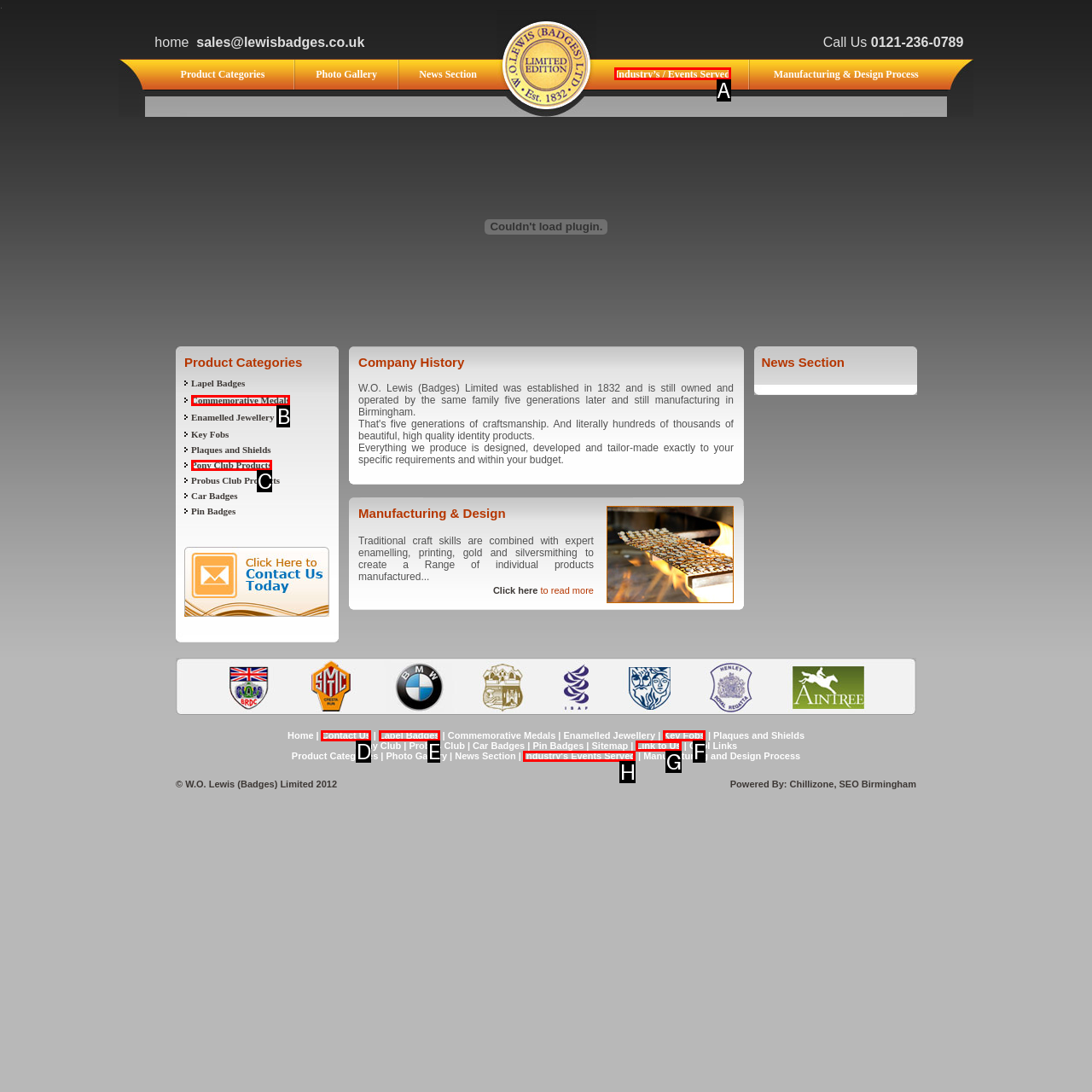Identify the correct UI element to click on to achieve the following task: Learn about 'Industry’s / Events Served' Respond with the corresponding letter from the given choices.

A